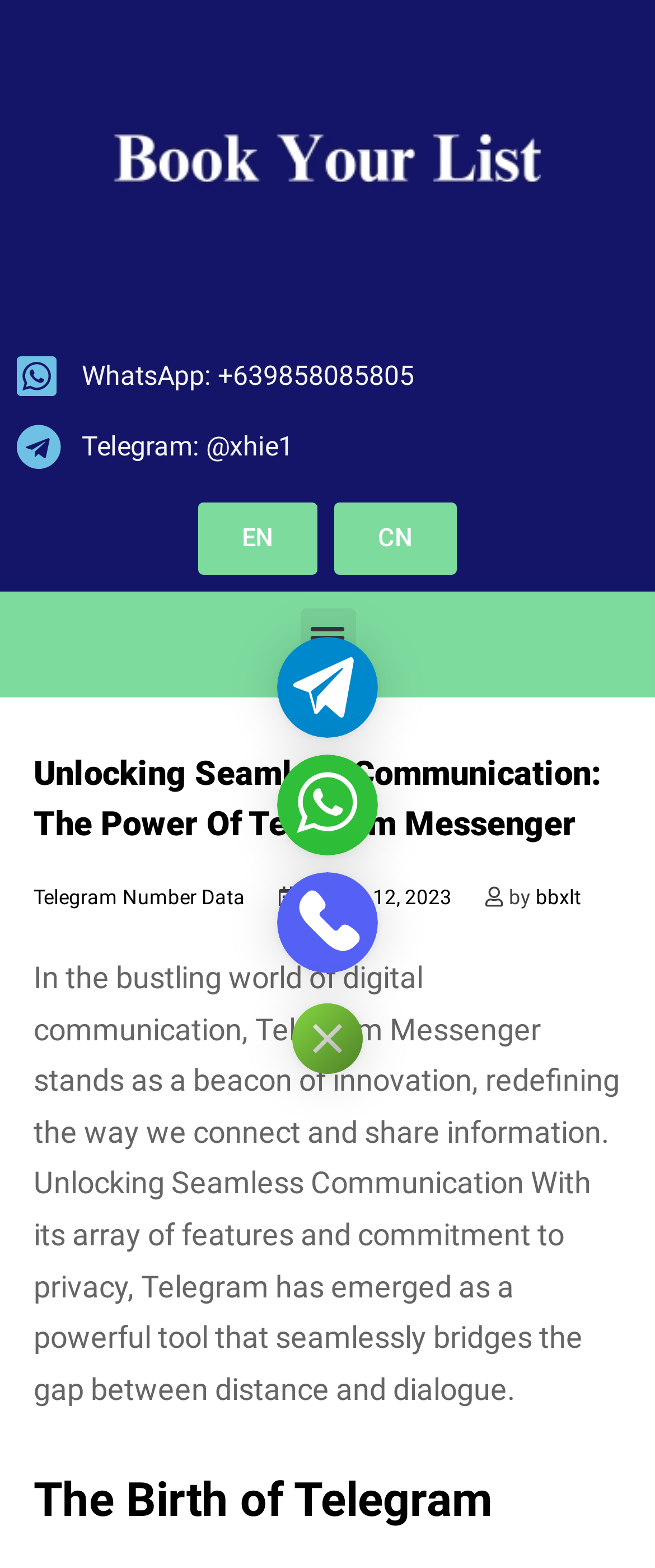Based on the image, please elaborate on the answer to the following question:
What is the purpose of the 'Book Your List' button?

The 'Book Your List' button is prominently displayed on the webpage, and its presence suggests that it is a call-to-action for the user to book a list, possibly related to Telegram Messenger or its features.